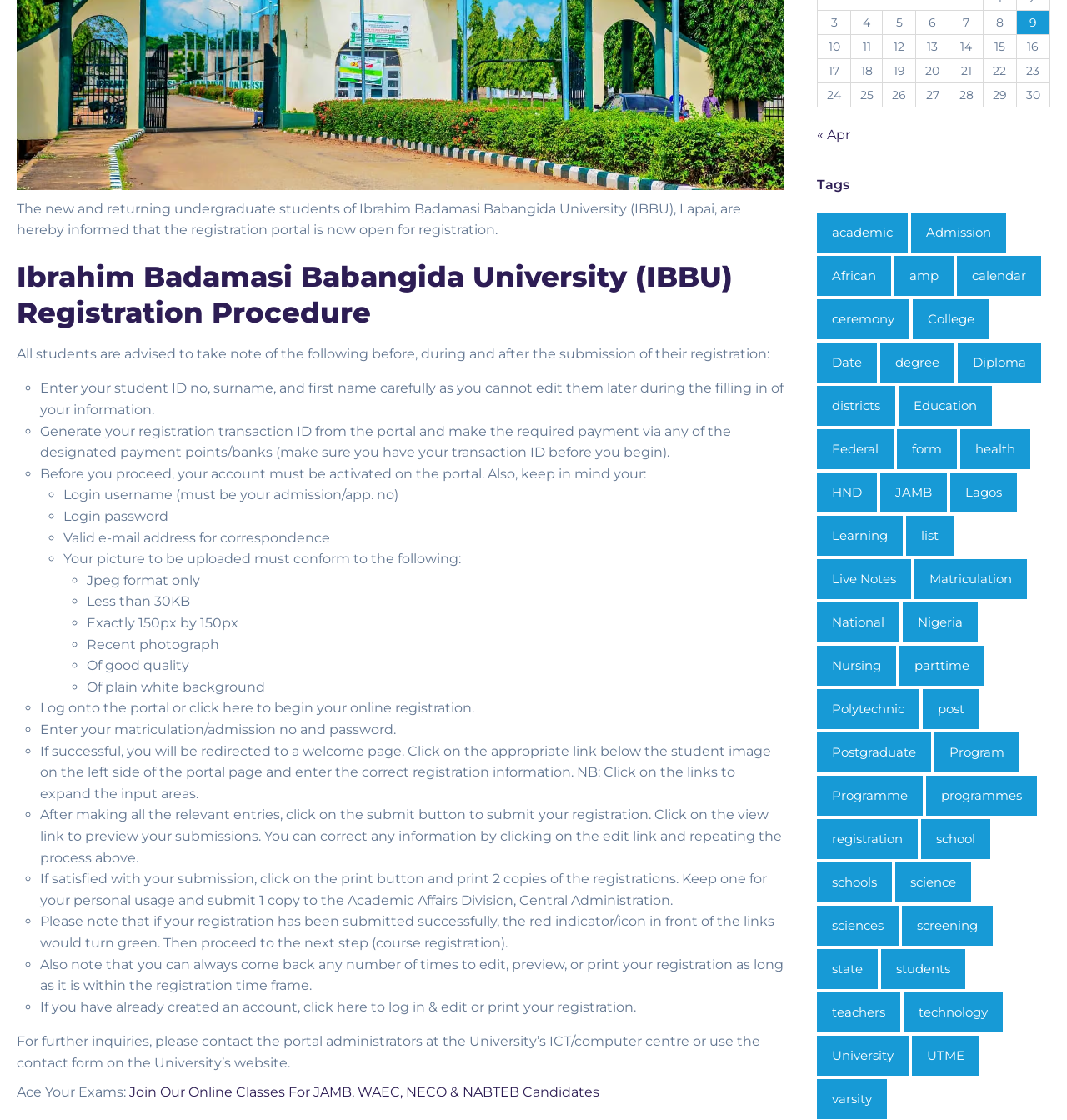Determine the bounding box coordinates for the area you should click to complete the following instruction: "Enter your matriculation/admission no and password.".

[0.038, 0.644, 0.371, 0.658]